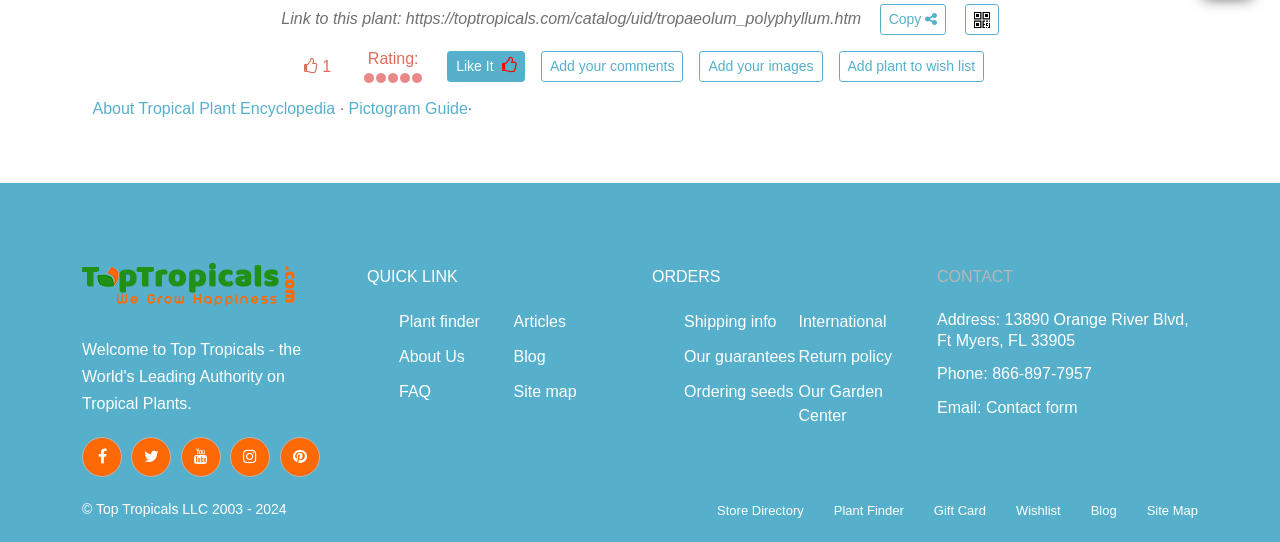Identify the bounding box for the UI element specified in this description: "Contact form". The coordinates must be four float numbers between 0 and 1, formatted as [left, top, right, bottom].

[0.77, 0.737, 0.842, 0.768]